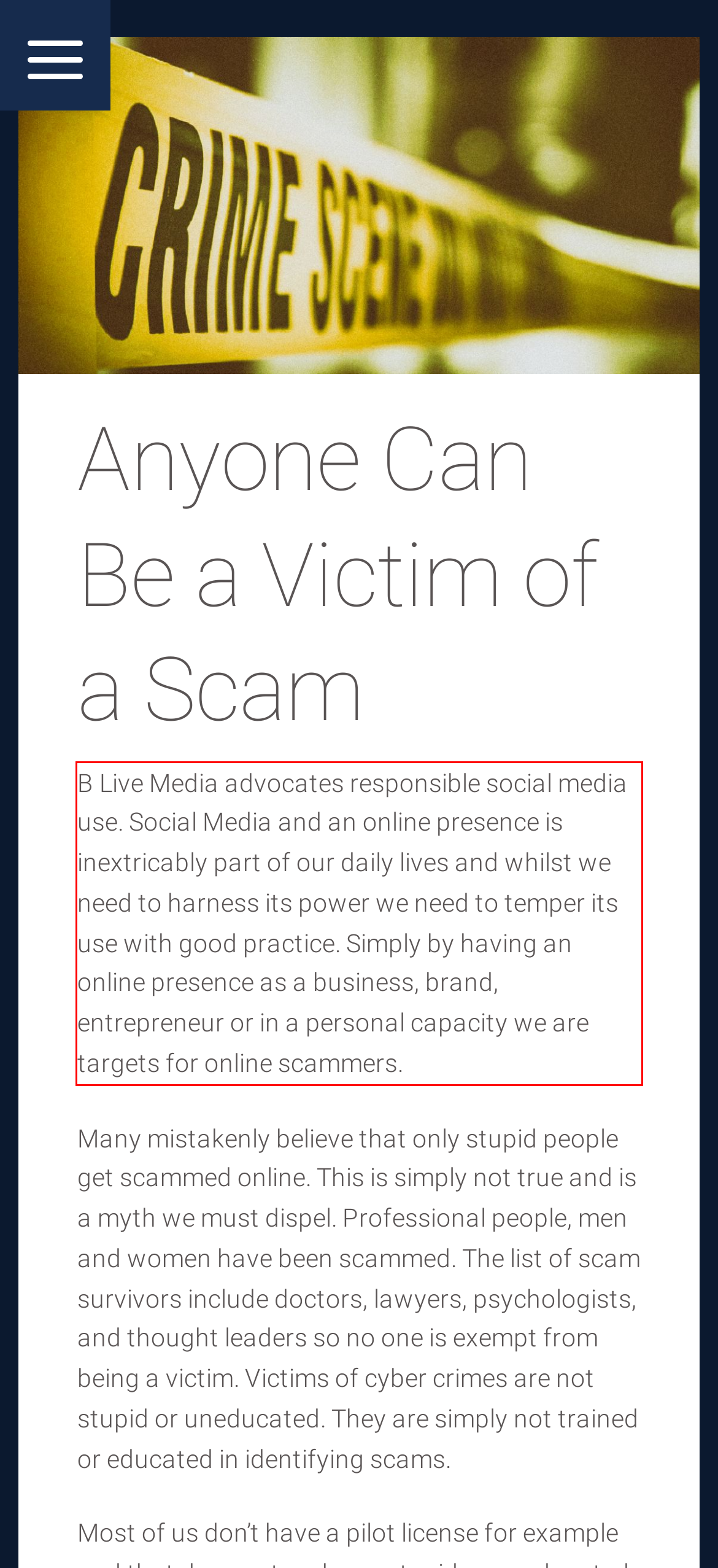Look at the webpage screenshot and recognize the text inside the red bounding box.

B Live Media advocates responsible social media use. Social Media and an online presence is inextricably part of our daily lives and whilst we need to harness its power we need to temper its use with good practice. Simply by having an online presence as a business, brand, entrepreneur or in a personal capacity we are targets for online scammers.